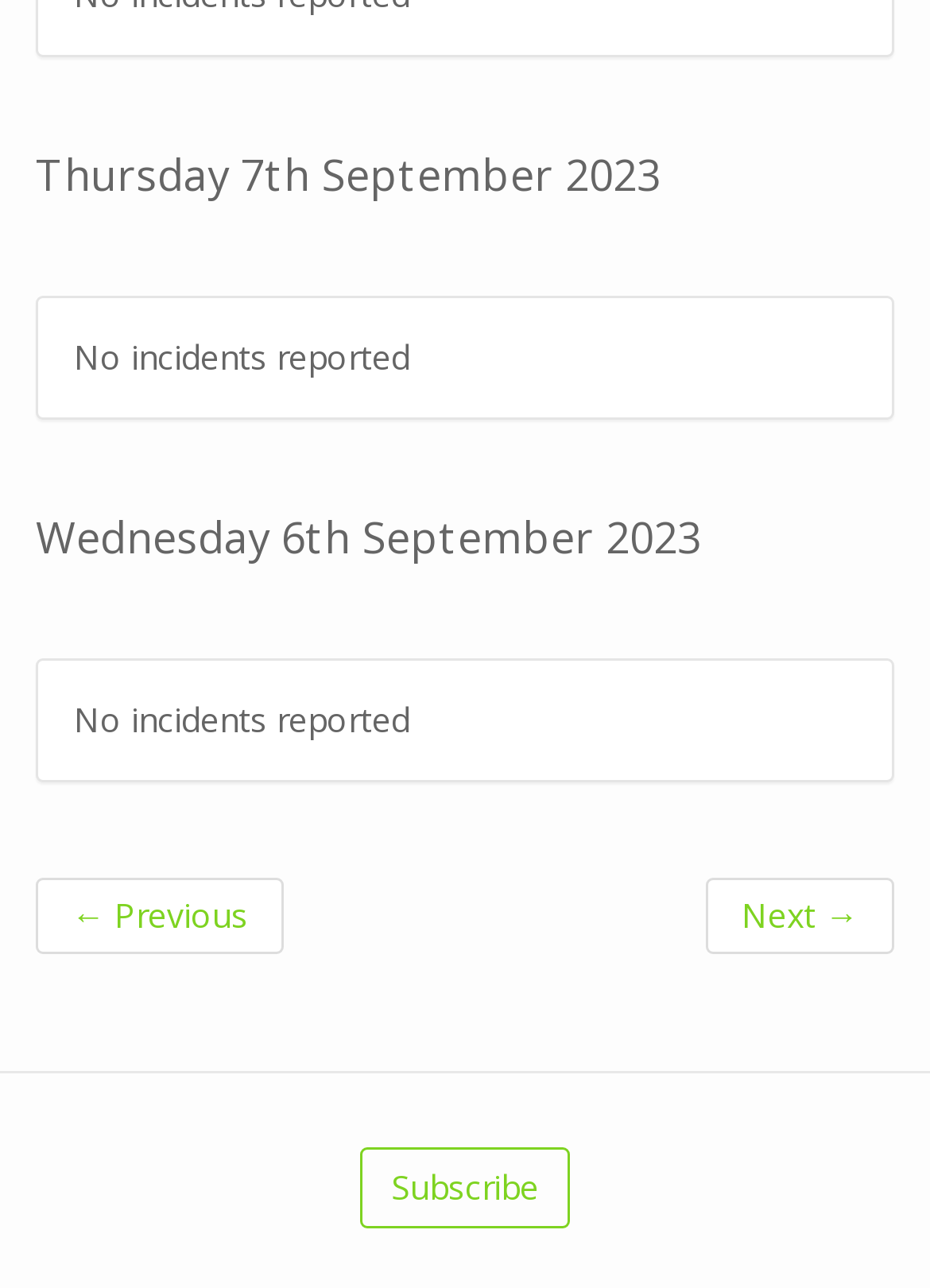How many navigation links are available?
We need a detailed and meticulous answer to the question.

The webpage displays three navigation links: 'Previous', 'Next', and 'Subscribe', which can be used to navigate through incident reports and subscribe to updates.